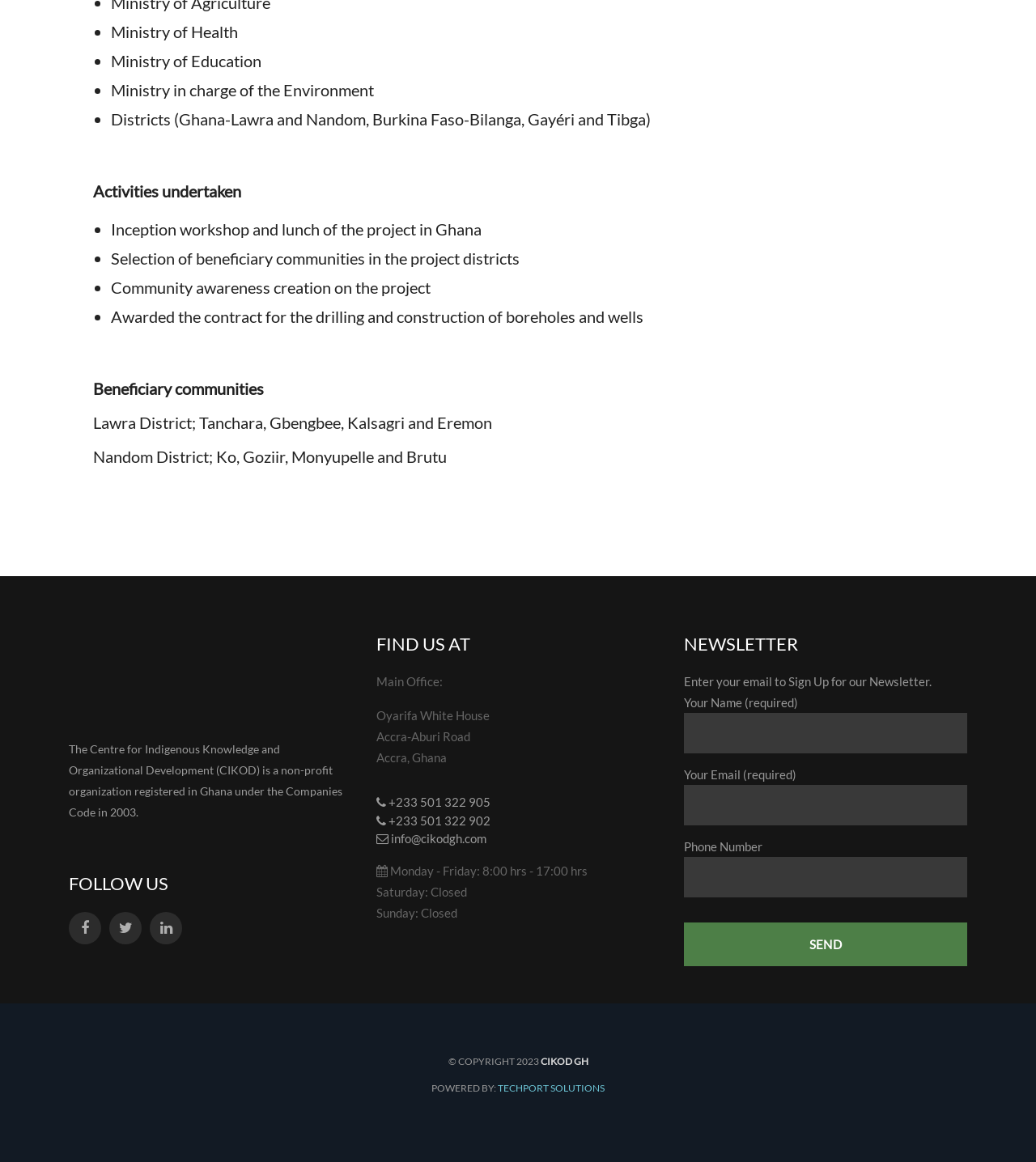How can I contact the organization?
Refer to the image and provide a one-word or short phrase answer.

Through phone or email